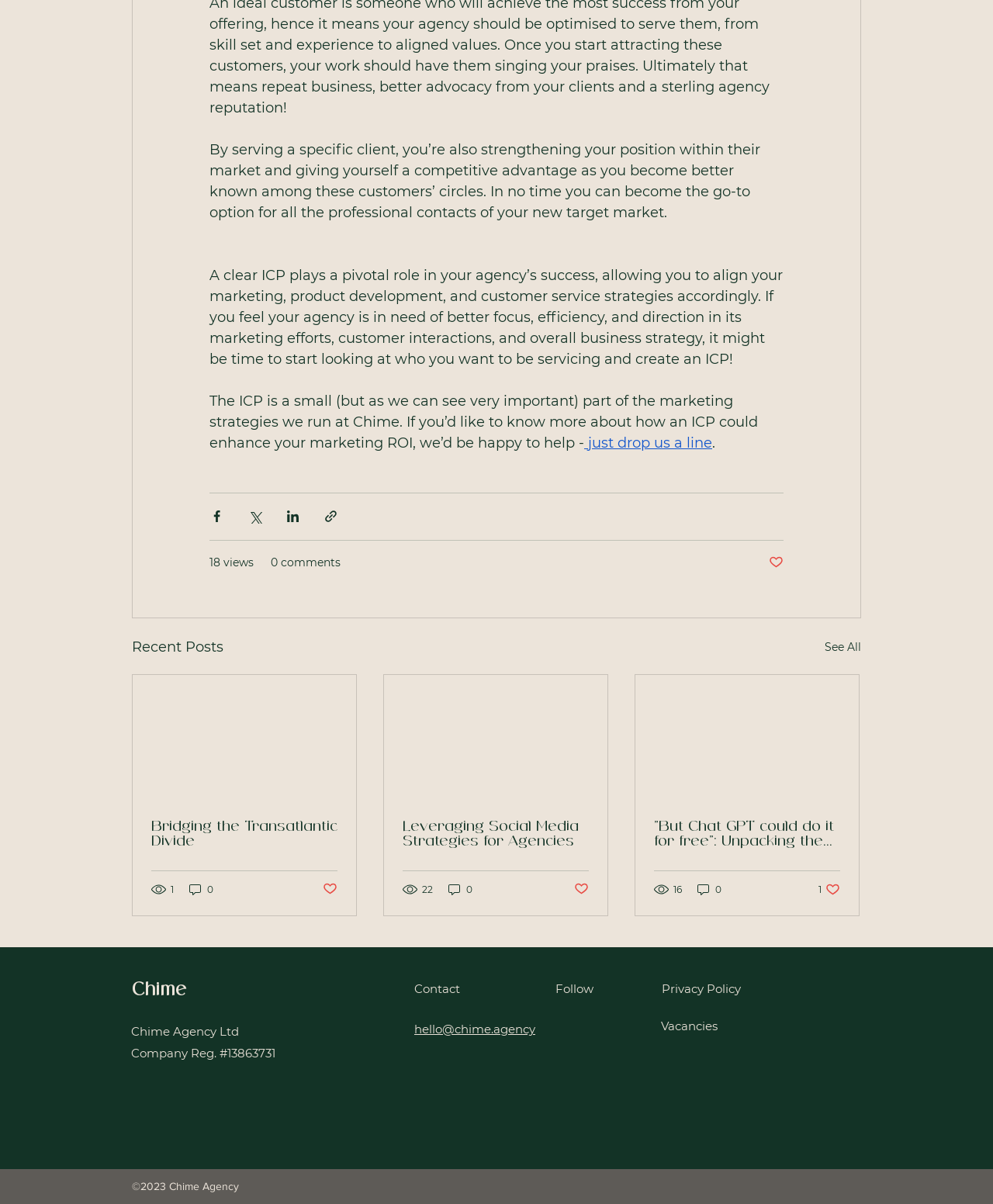Locate the bounding box for the described UI element: "Bridging the Transatlantic Divide". Ensure the coordinates are four float numbers between 0 and 1, formatted as [left, top, right, bottom].

[0.152, 0.68, 0.34, 0.705]